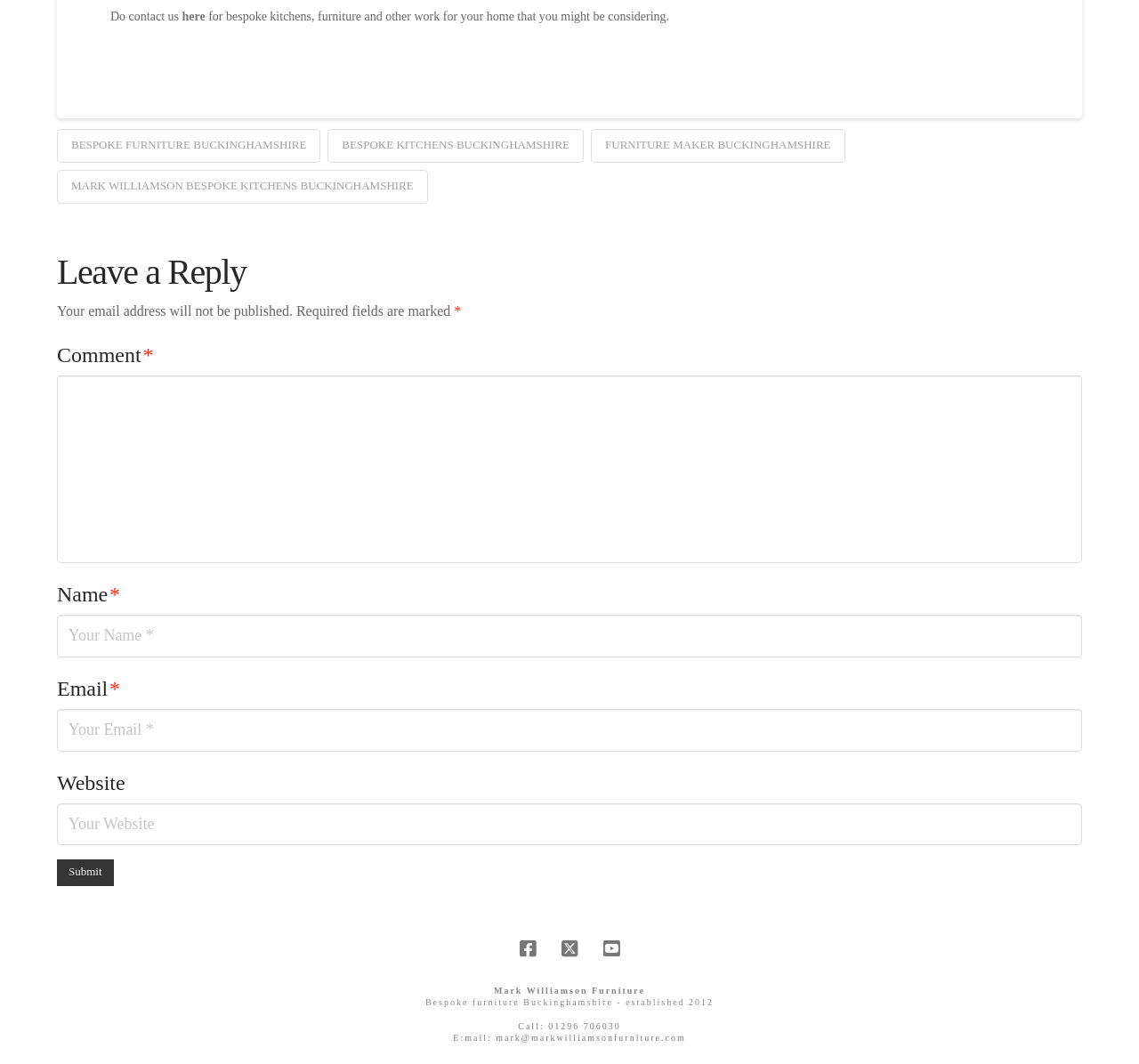Provide a brief response to the question below using one word or phrase:
What is the company name?

Mark Williamson Furniture